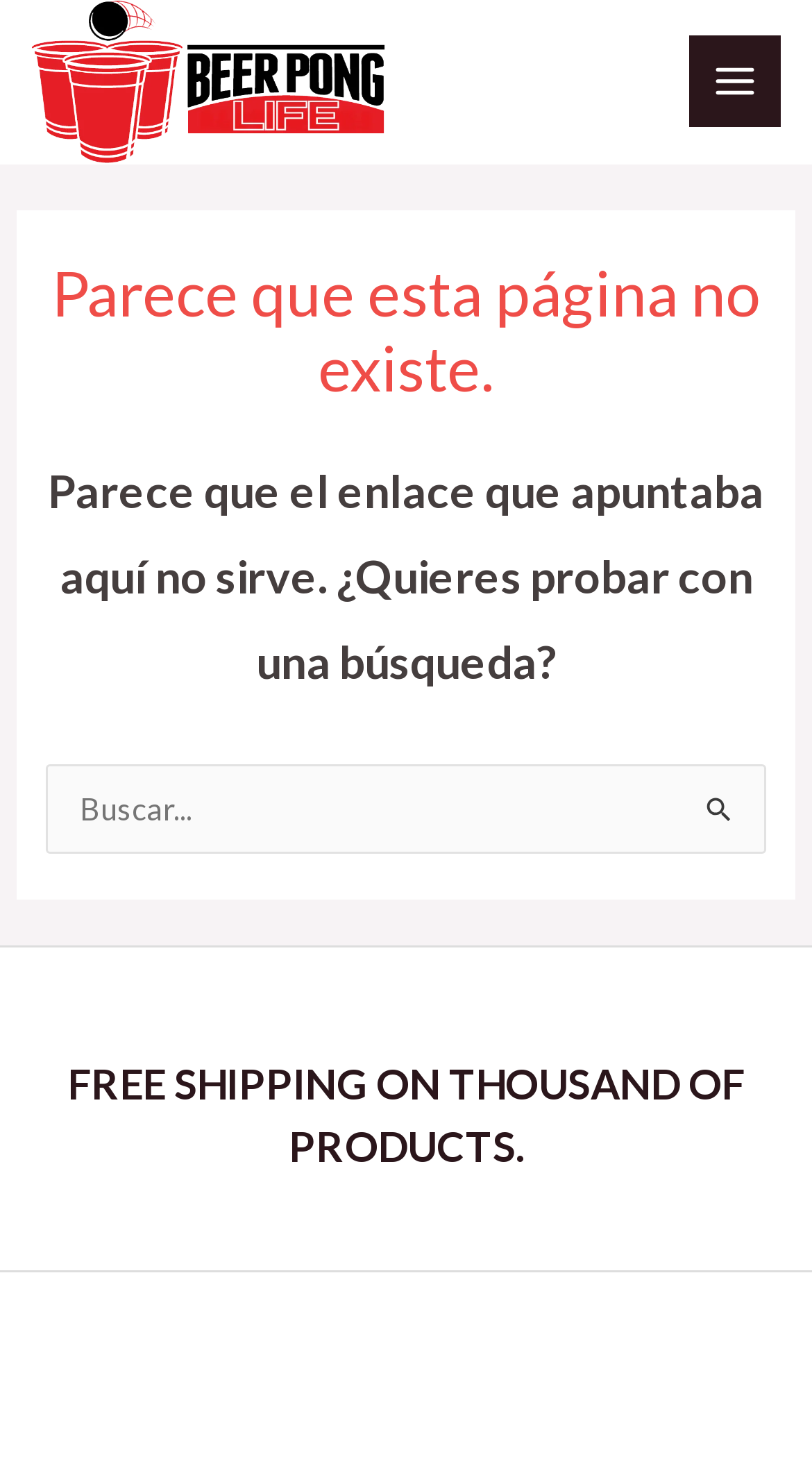What is the promotional message on the page?
Using the image as a reference, give an elaborate response to the question.

The promotional message on the page is 'FREE SHIPPING ON THOUSAND OF PRODUCTS.' which is indicated by the heading element, suggesting that the website offers free shipping on thousands of products.